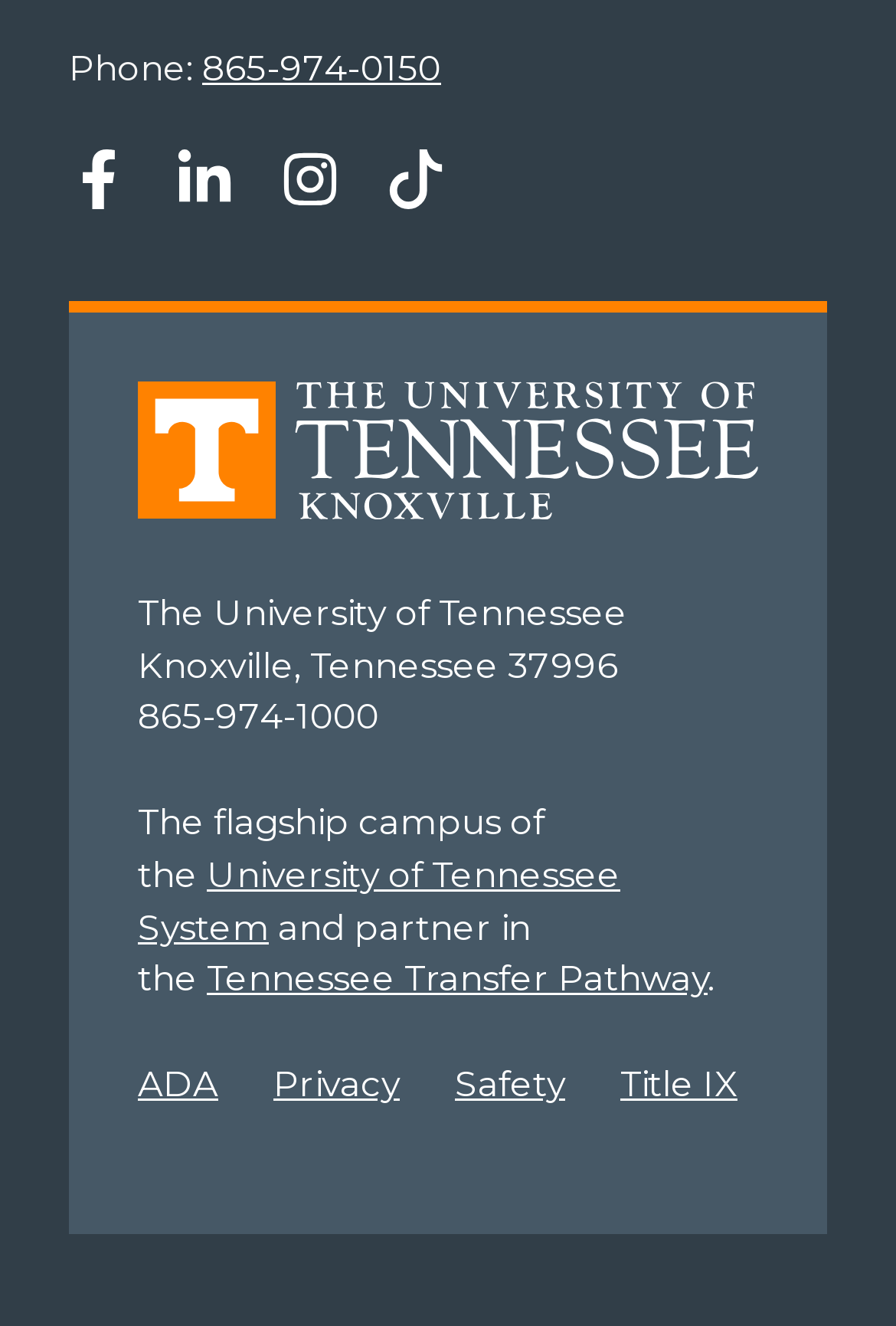What is the link related to the Tennessee Transfer Pathway?
Using the image as a reference, answer with just one word or a short phrase.

Tennessee Transfer Pathway